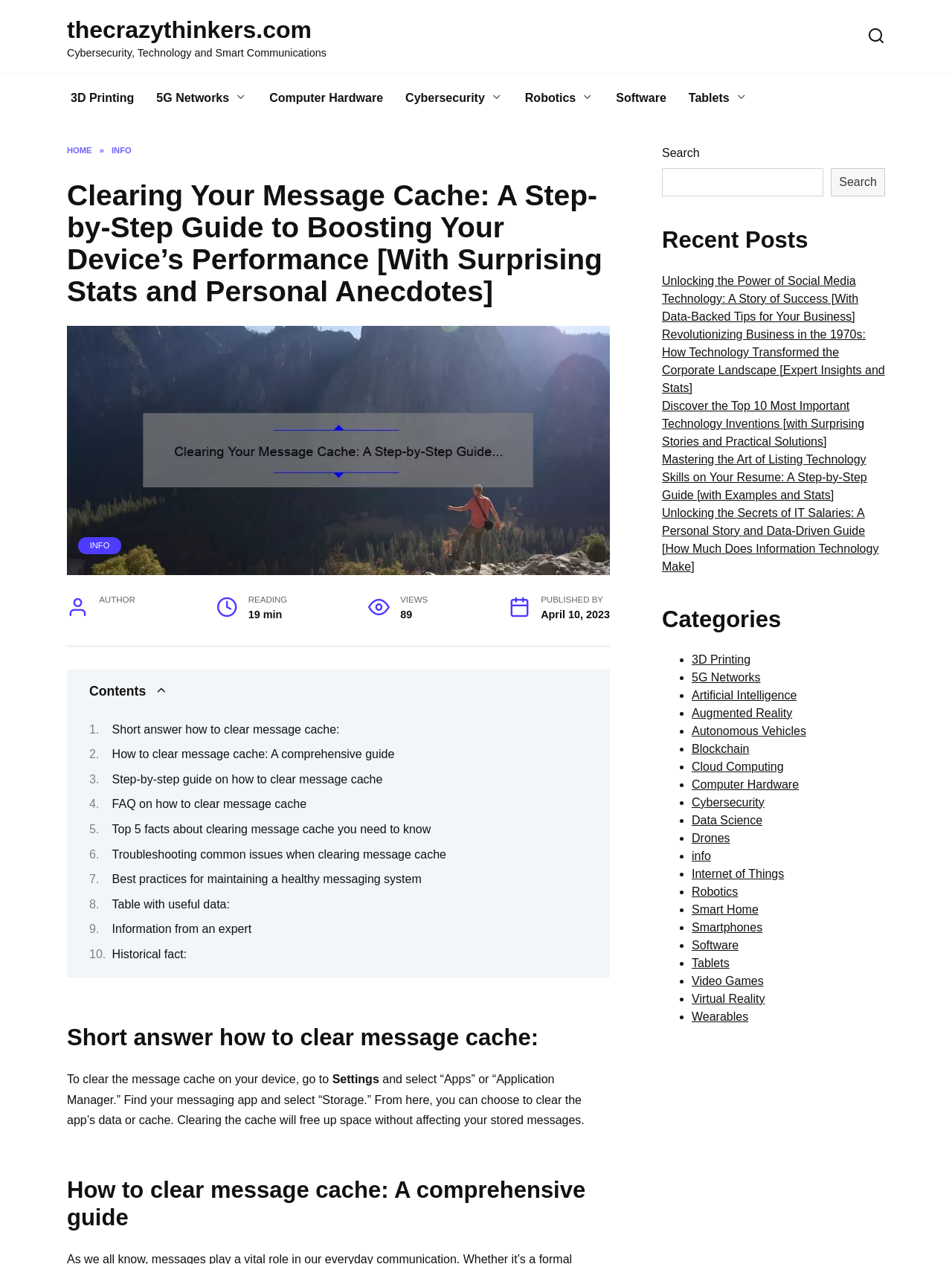What is the category of the article 'Unlocking the Power of Social Media Technology: A Story of Success [With Data-Backed Tips for Your Business]'?
Using the image provided, answer with just one word or phrase.

Technology